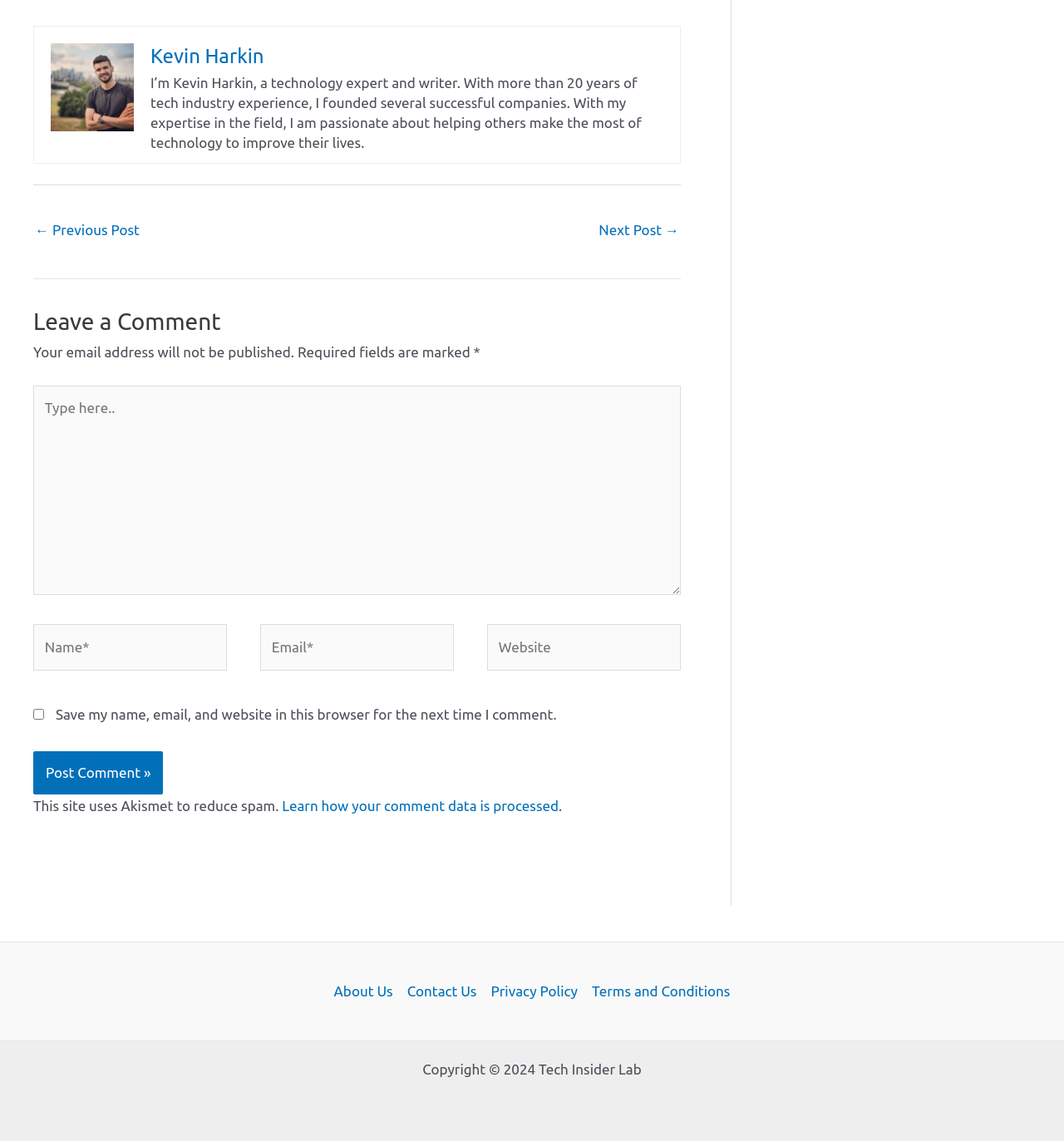Using the information in the image, could you please answer the following question in detail:
What is the name of the company?

The name of the company is Tech Insider Lab, which can be inferred from the copyright notice 'Copyright © 2024 Tech Insider Lab' at the bottom of the page.